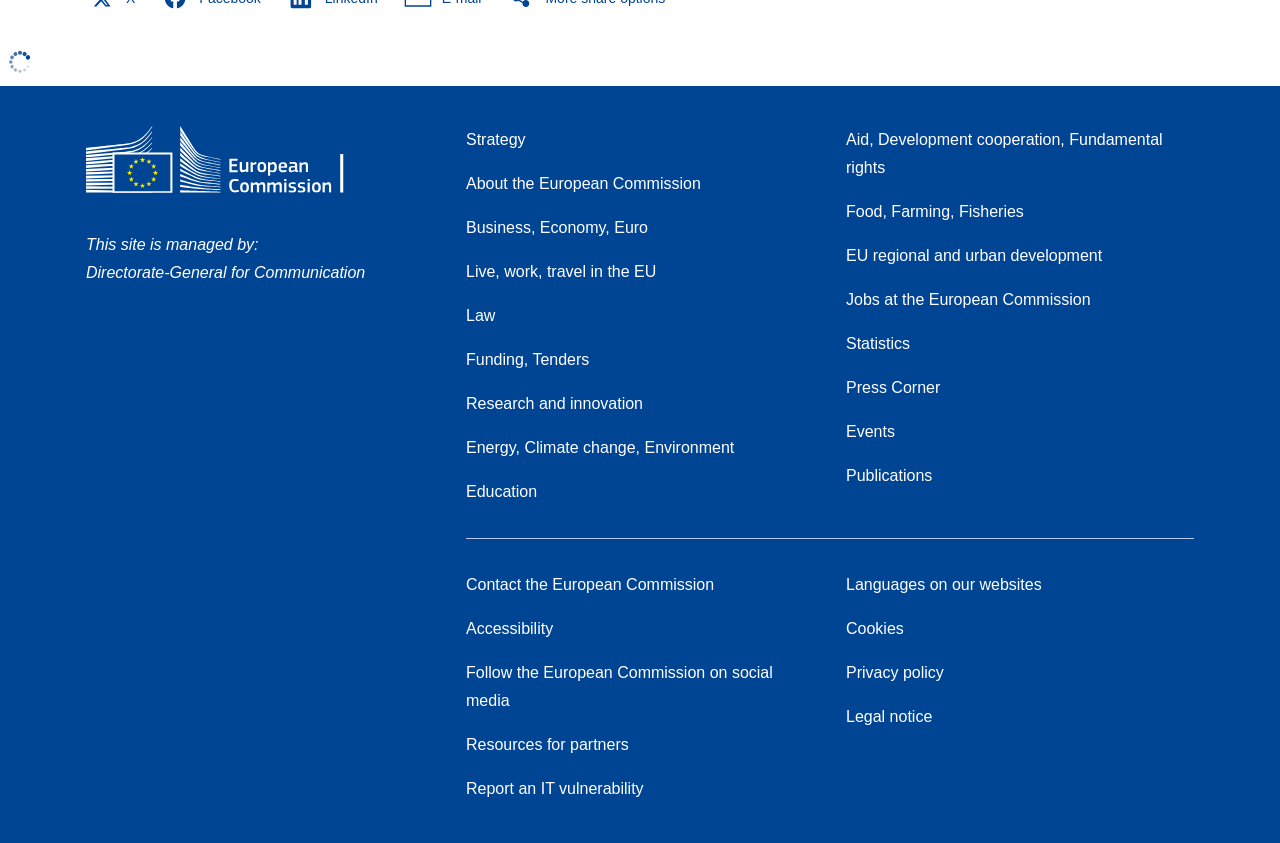Show the bounding box coordinates of the element that should be clicked to complete the task: "Get information on EU regional and urban development".

[0.661, 0.293, 0.861, 0.314]